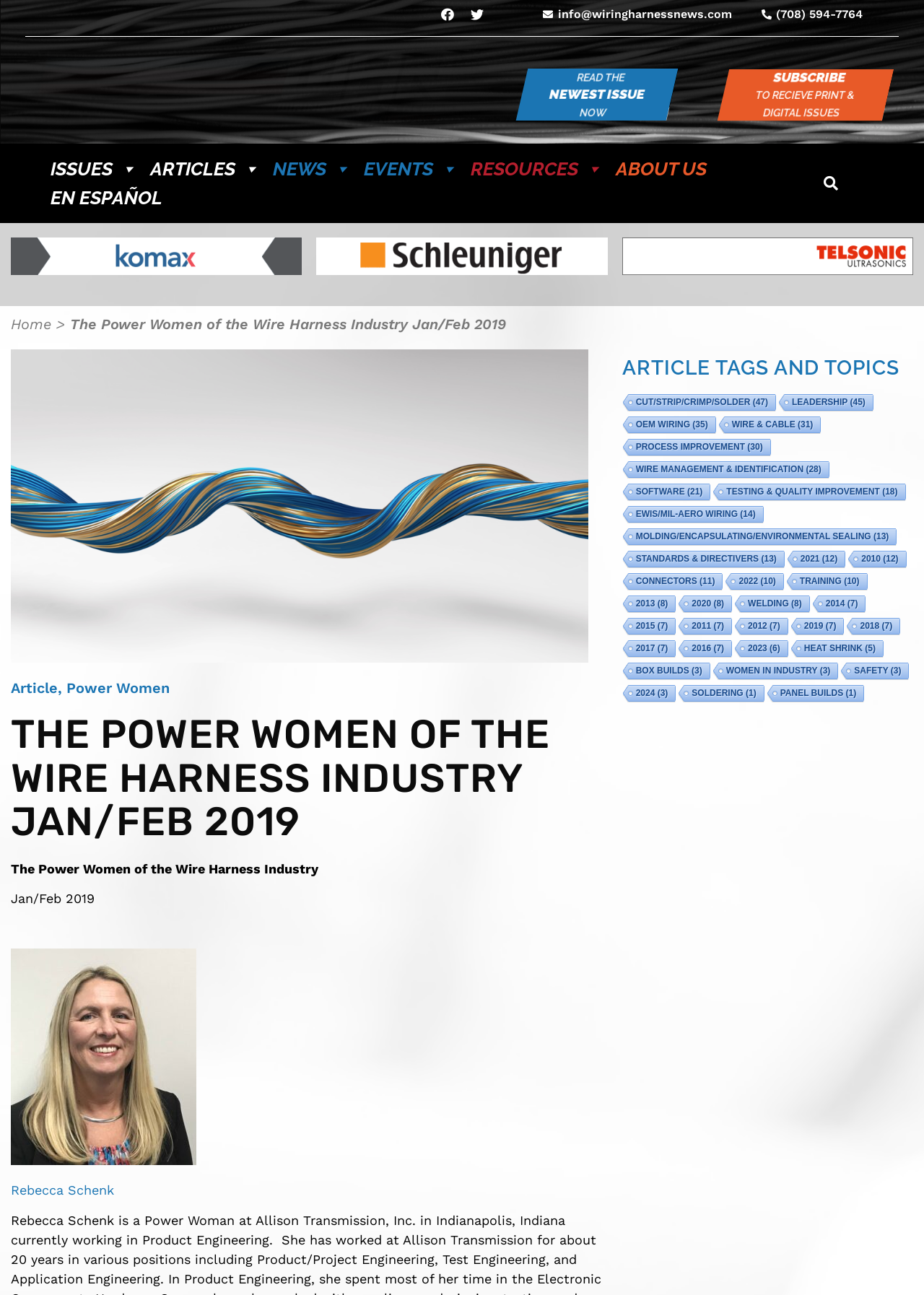Provide a brief response to the question below using a single word or phrase: 
What is the company where Rebecca Schenk works?

Allison Transmission, Inc.